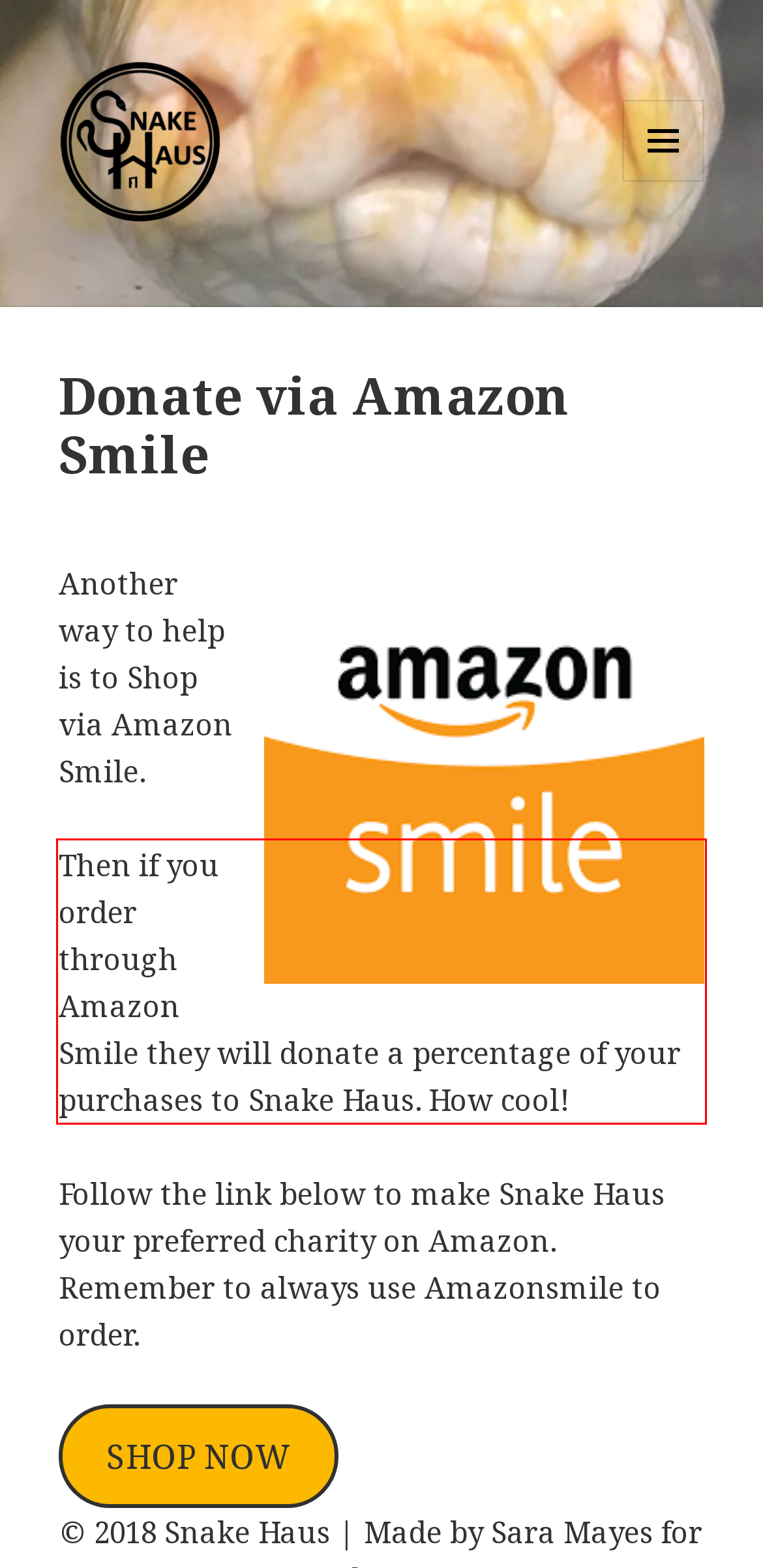View the screenshot of the webpage and identify the UI element surrounded by a red bounding box. Extract the text contained within this red bounding box.

Then if you order through Amazon Smile they will donate a percentage of your purchases to Snake Haus. How cool!